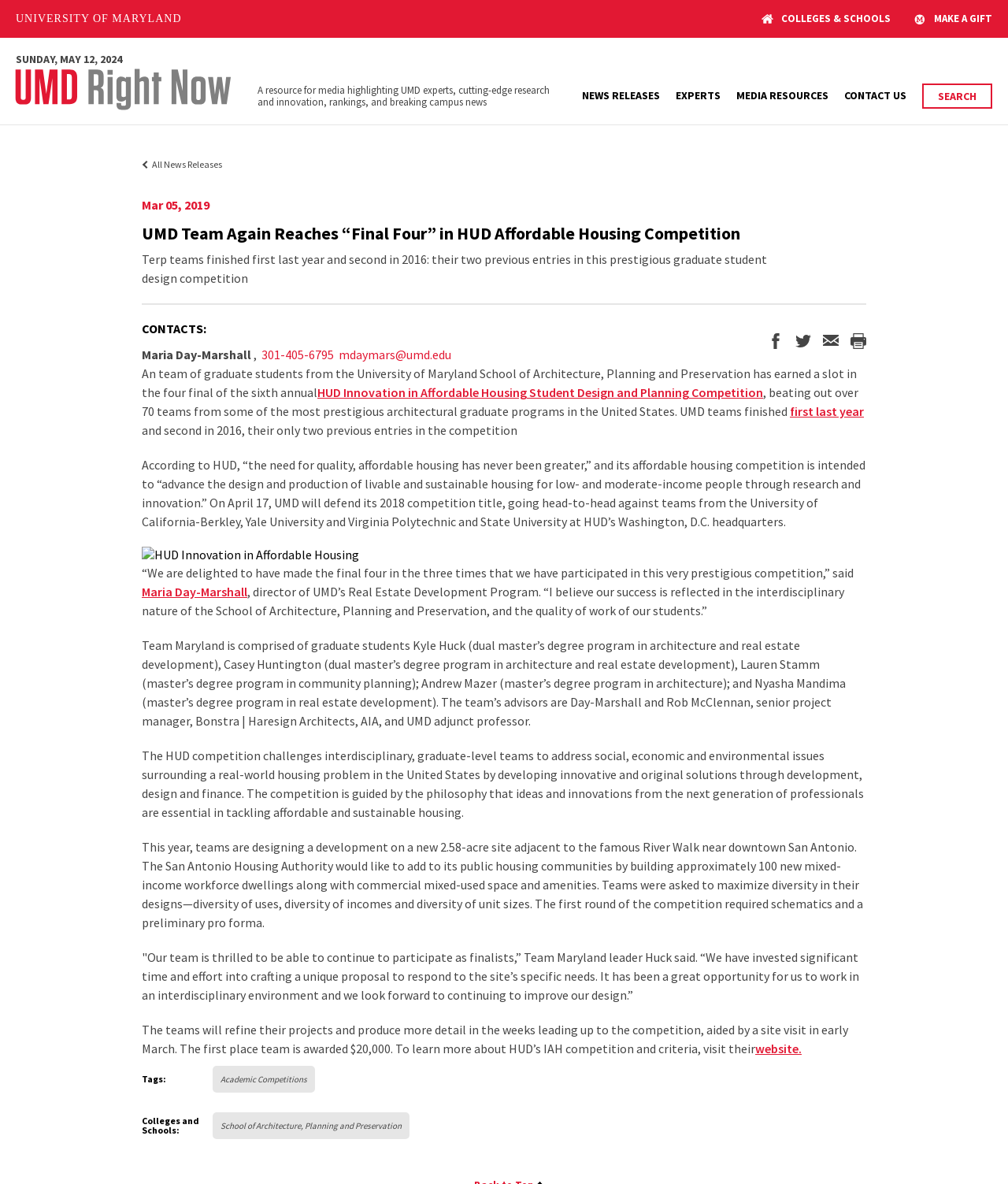Please identify the bounding box coordinates of the clickable area that will allow you to execute the instruction: "Visit the 'NEWS RELEASES' page".

[0.577, 0.074, 0.655, 0.088]